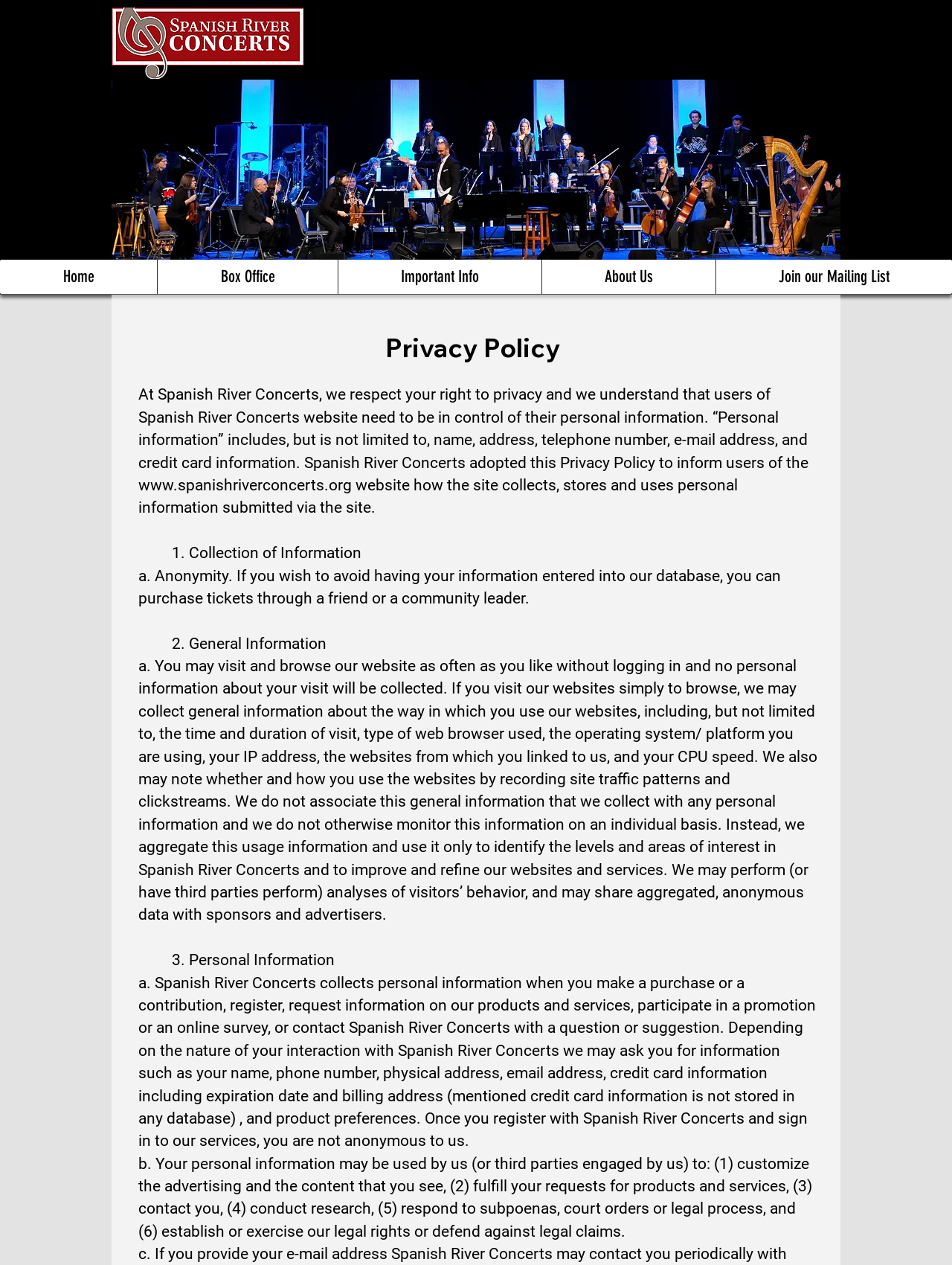Find the coordinates for the bounding box of the element with this description: "www.spanishriverconcerts.org".

[0.145, 0.376, 0.37, 0.391]